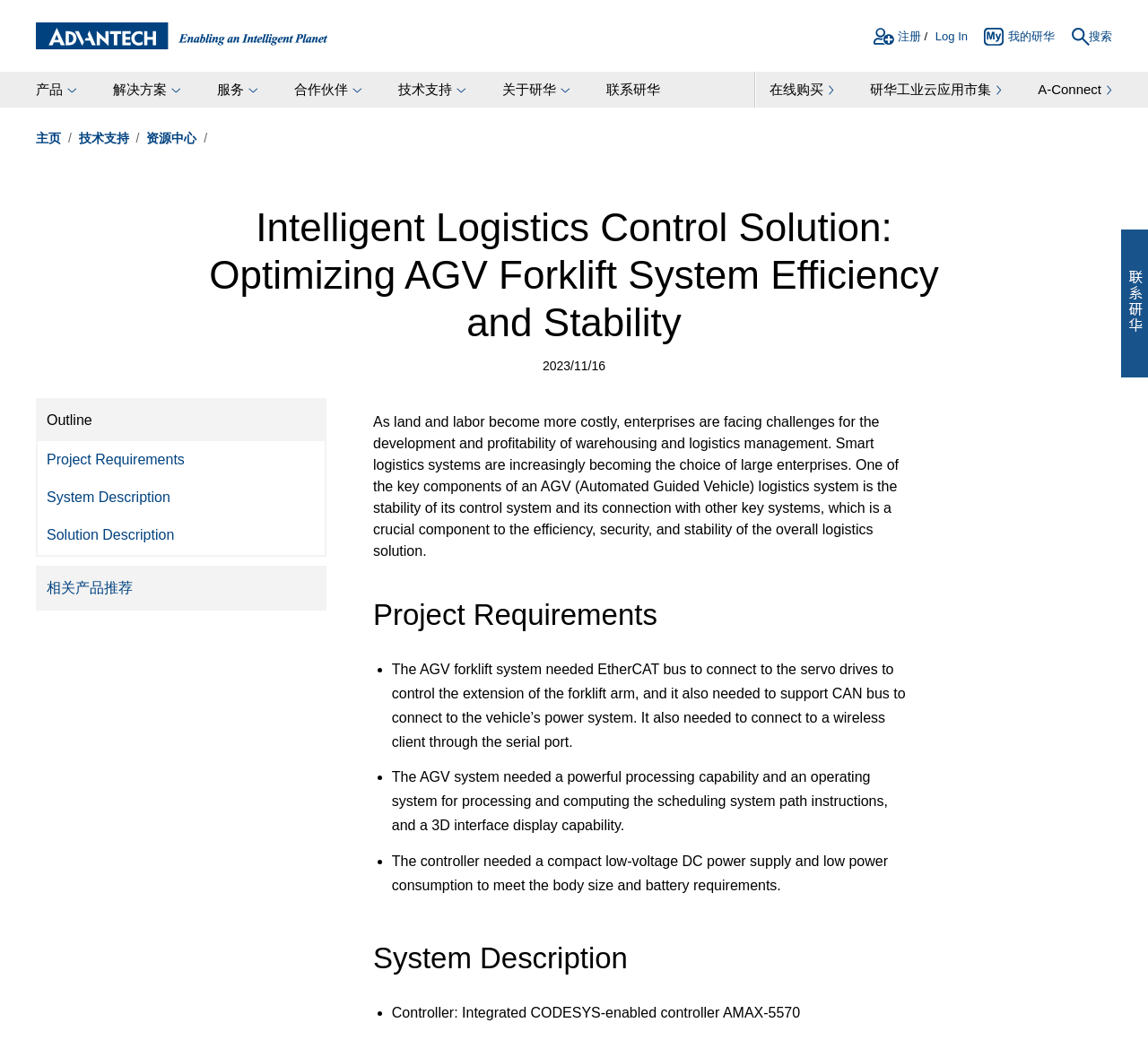Please give a one-word or short phrase response to the following question: 
What type of bus is needed to connect to the servo drives?

EtherCAT bus